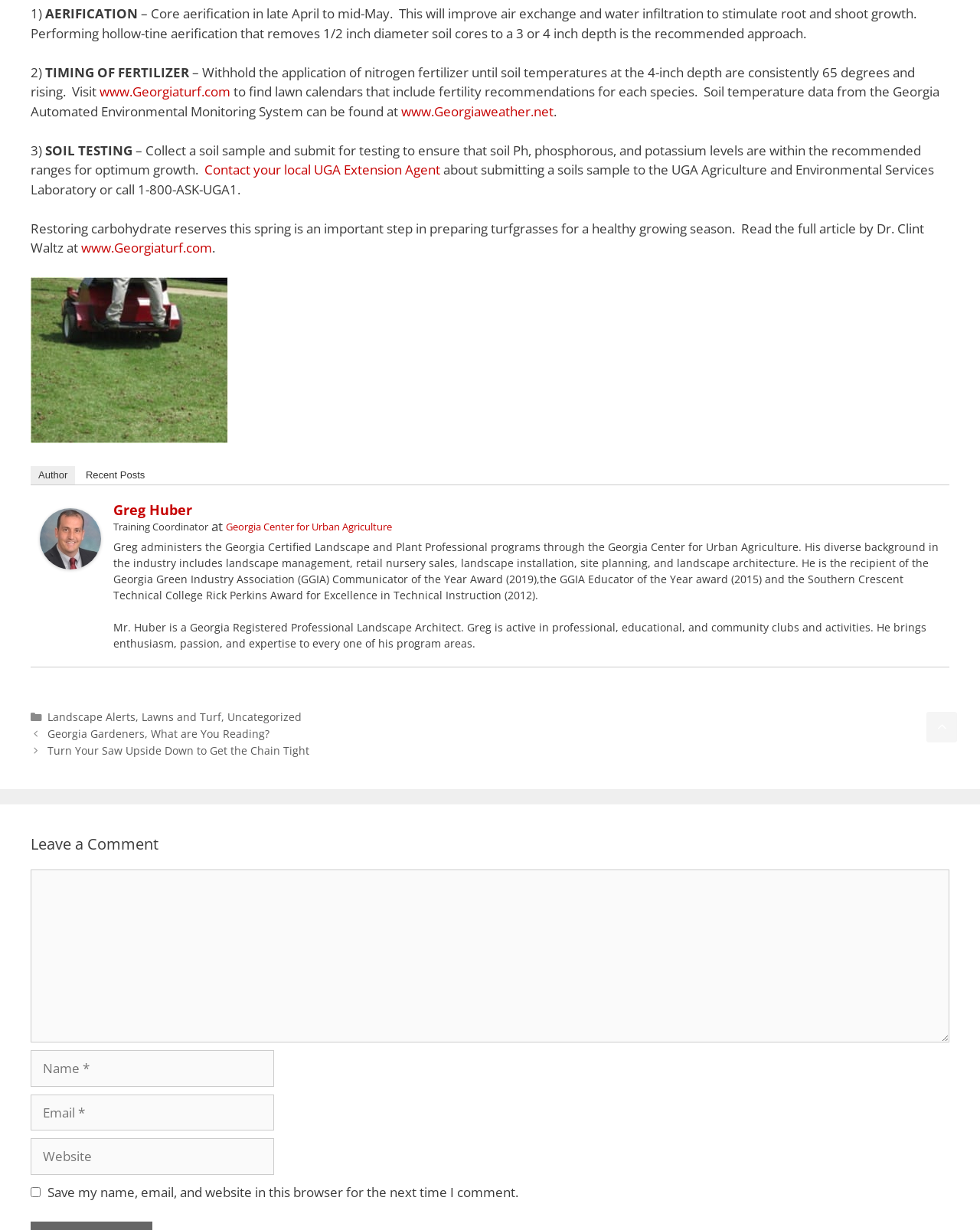Find the bounding box coordinates of the element you need to click on to perform this action: 'Click on the link to read the full article by Dr. Clint Waltz'. The coordinates should be represented by four float values between 0 and 1, in the format [left, top, right, bottom].

[0.083, 0.194, 0.216, 0.209]